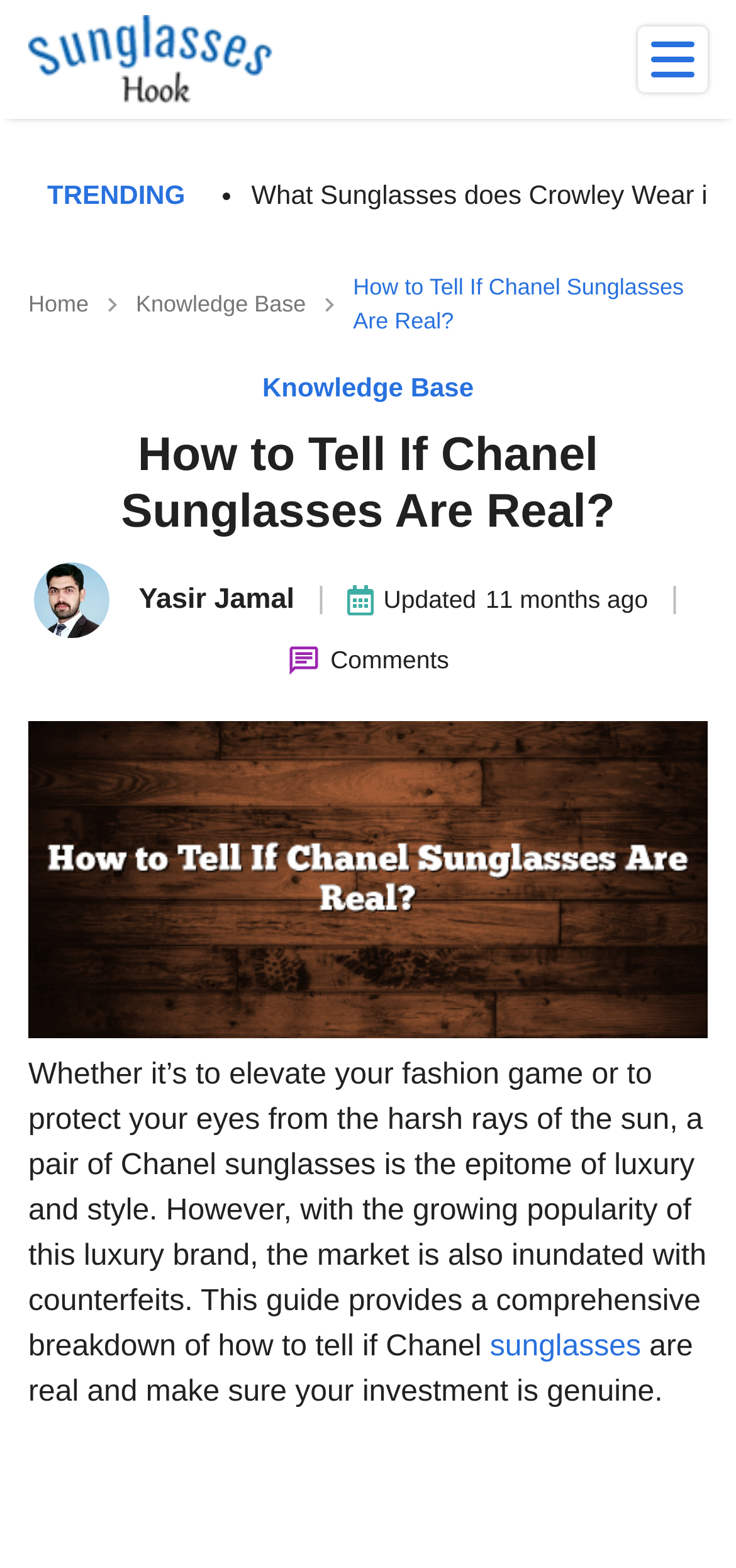Please locate and generate the primary heading on this webpage.

How to Tell If Chanel Sunglasses Are Real?